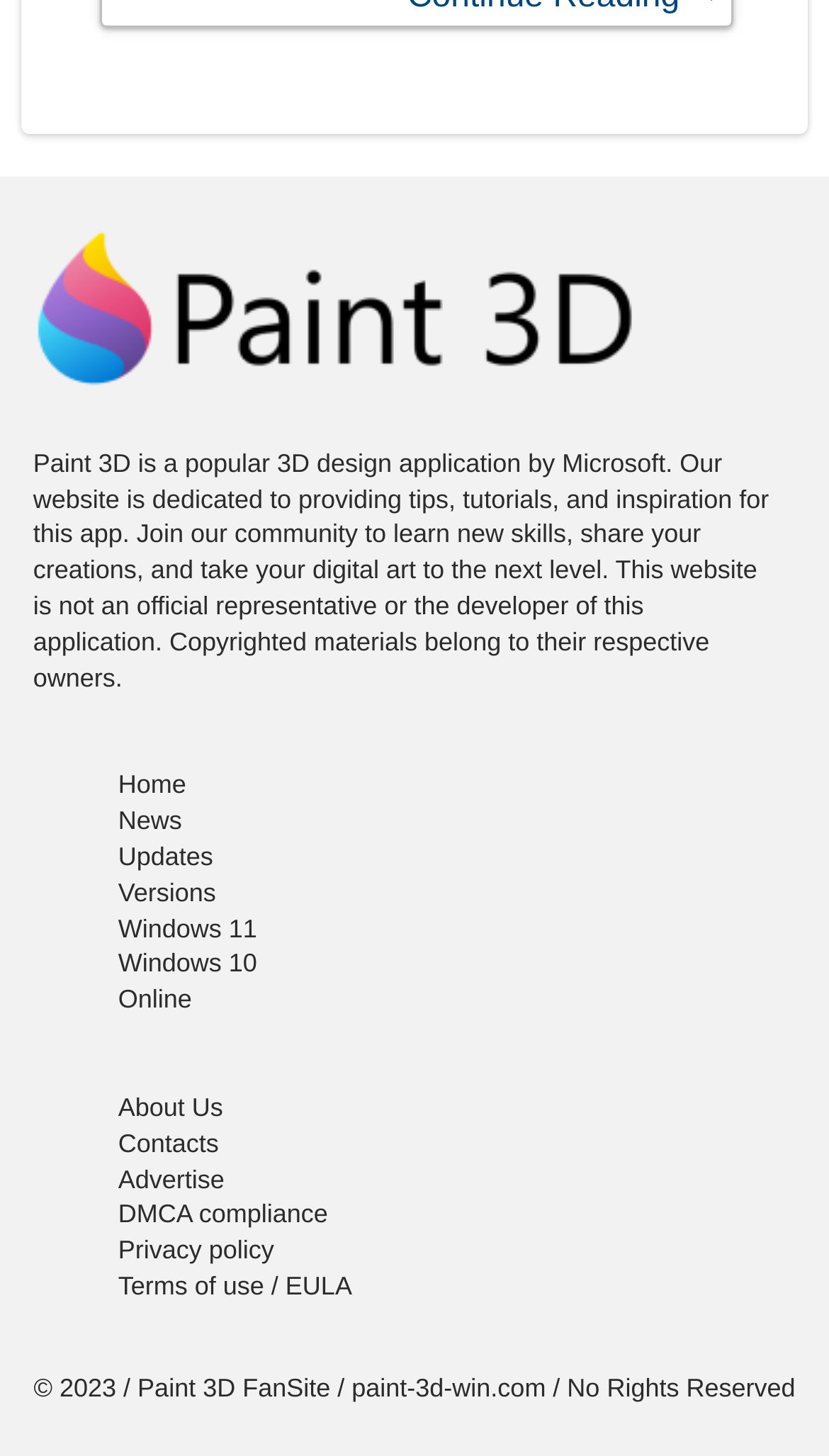Provide the bounding box for the UI element matching this description: "Home".

[0.143, 0.529, 0.225, 0.549]